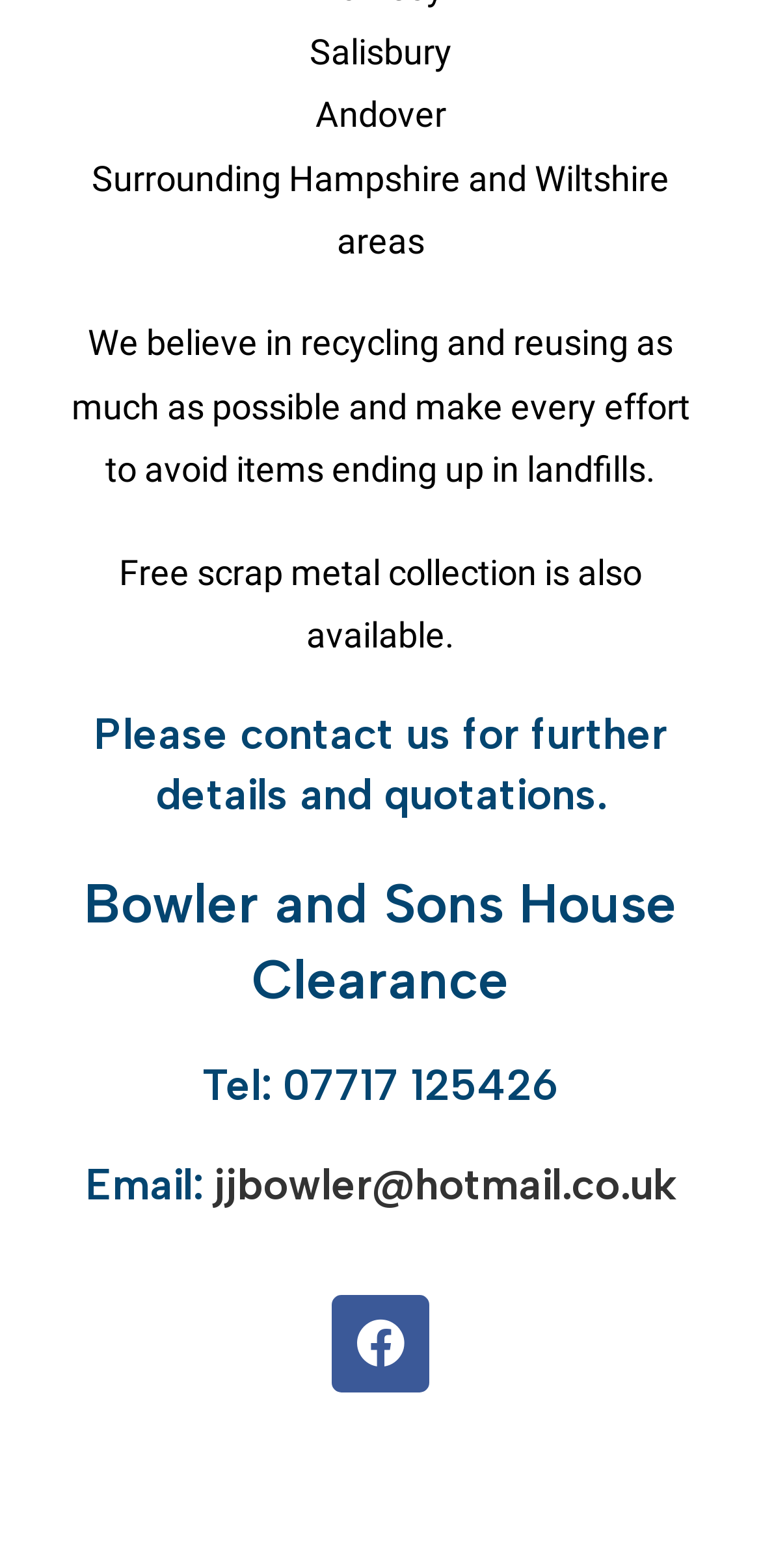Give a one-word or short phrase answer to this question: 
Is Bowler and Sons House Clearance on Facebook?

Yes